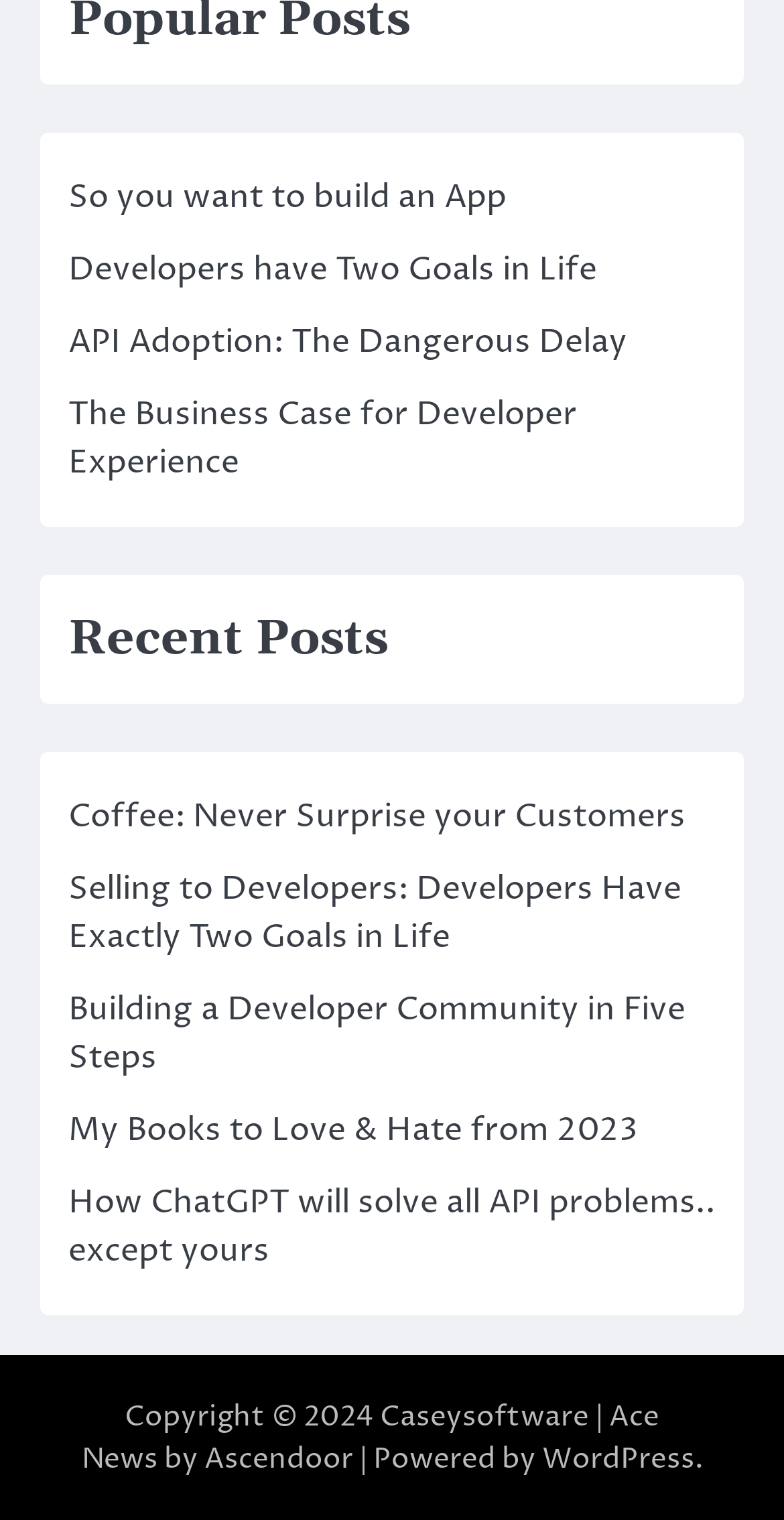Please identify the bounding box coordinates of the area that needs to be clicked to fulfill the following instruction: "Check the latest article 'How ChatGPT will solve all API problems.. except yours'."

[0.087, 0.777, 0.913, 0.837]